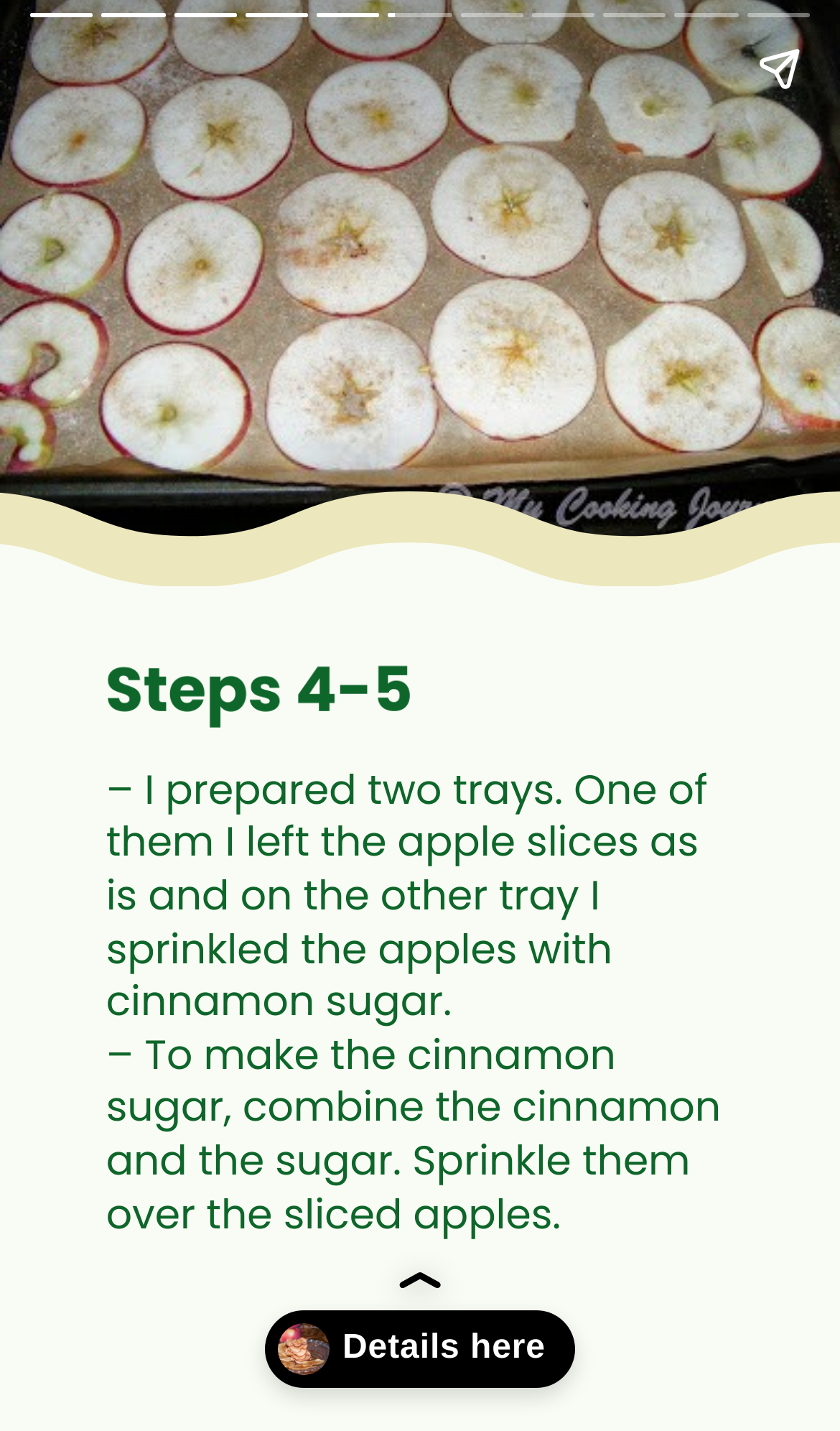Using the details from the image, please elaborate on the following question: What is the position of the 'Share story' button?

Based on the bounding box coordinates, the 'Share story' button has a y1 value of 0.012, which is close to the top of the page, and an x2 value of 0.99, which is close to the right edge of the page. Therefore, the 'Share story' button is positioned at the top right of the page.